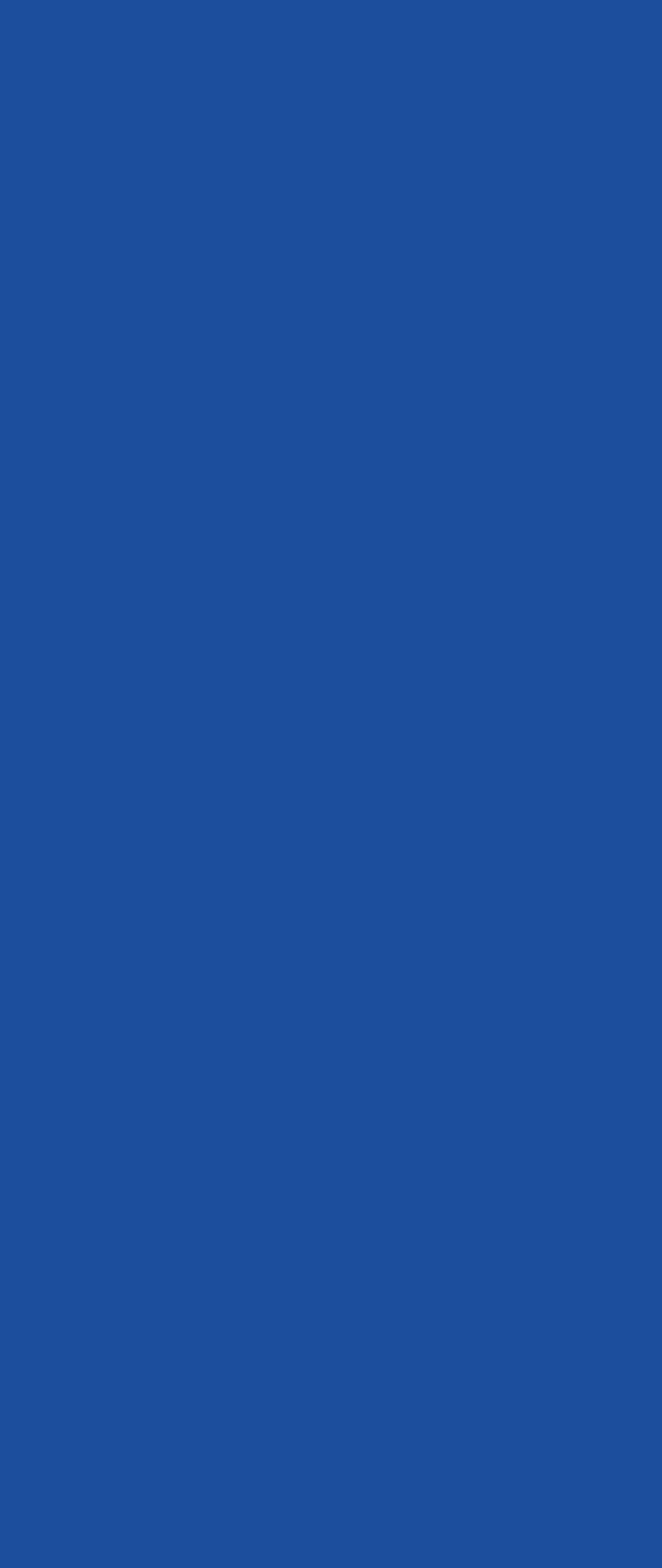What is the purpose of the 'Search' button?
Please give a well-detailed answer to the question.

The 'Search' button is likely used to search for specific content or information within the website, allowing users to quickly find what they are looking for.